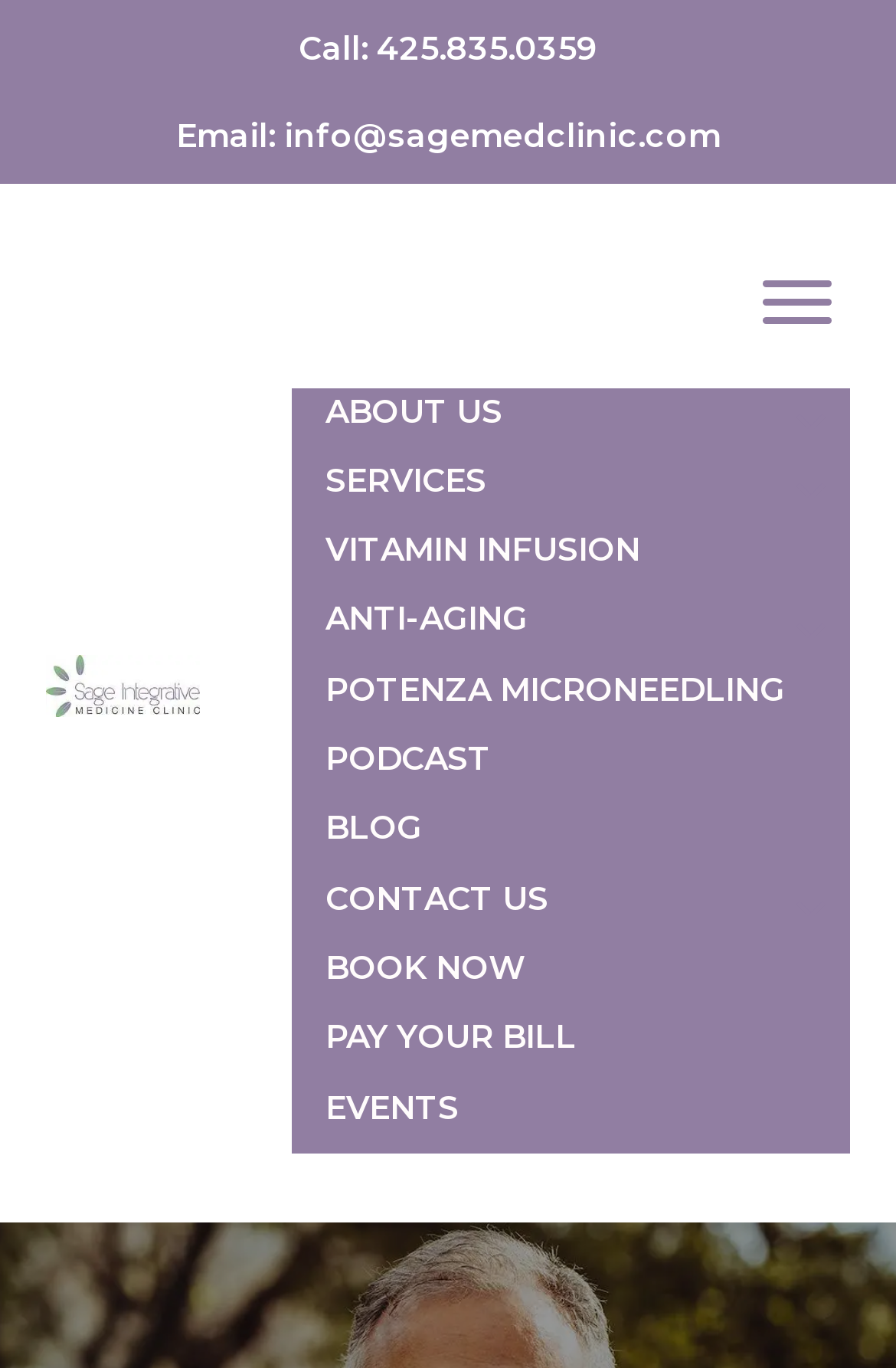Based on the element description "POTENZA MICRONEEDLING", predict the bounding box coordinates of the UI element.

[0.324, 0.487, 0.949, 0.538]